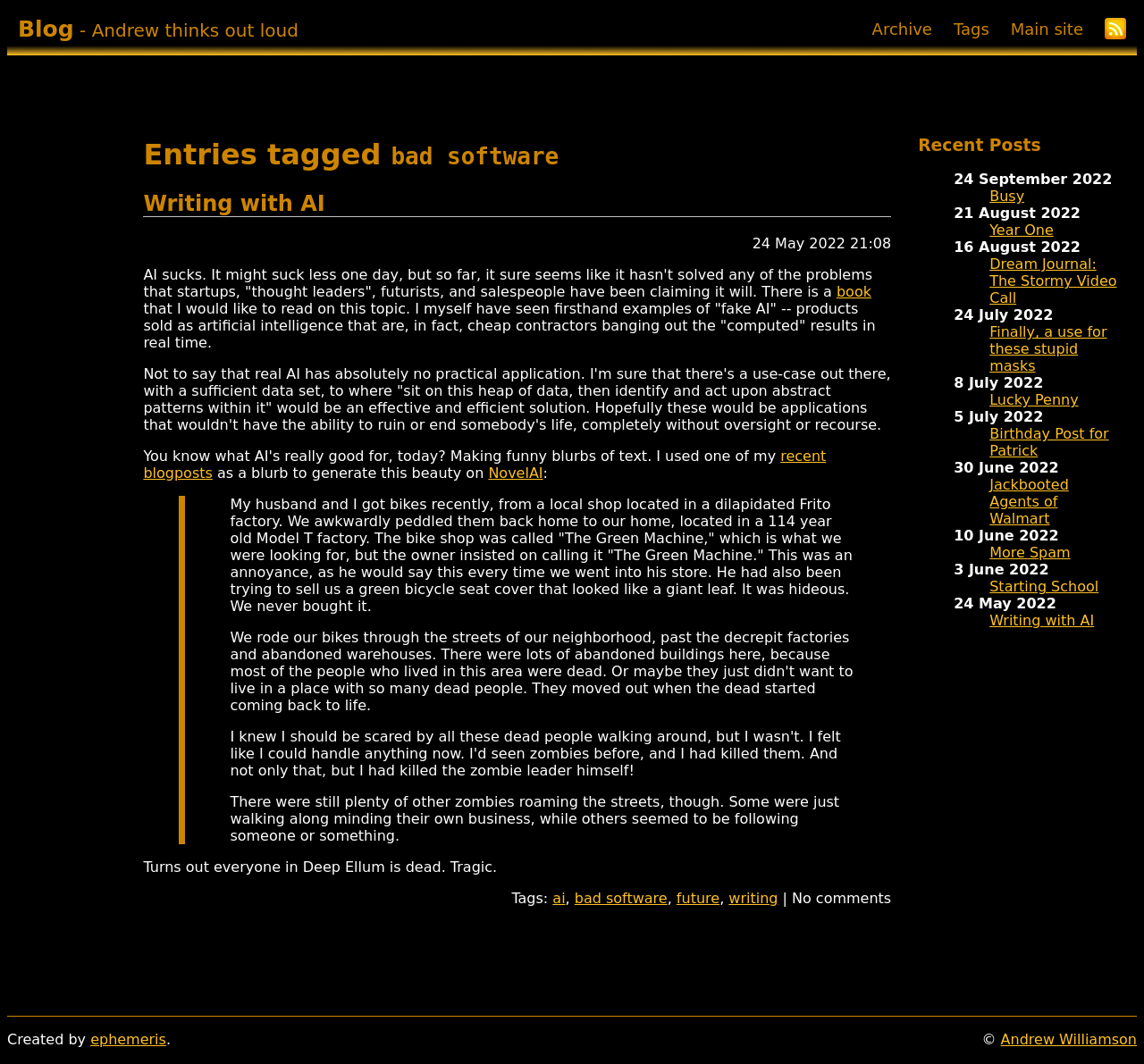Please locate the bounding box coordinates of the element that needs to be clicked to achieve the following instruction: "Subscribe to the 'RSS Feed'". The coordinates should be four float numbers between 0 and 1, i.e., [left, top, right, bottom].

[0.956, 0.007, 0.994, 0.052]